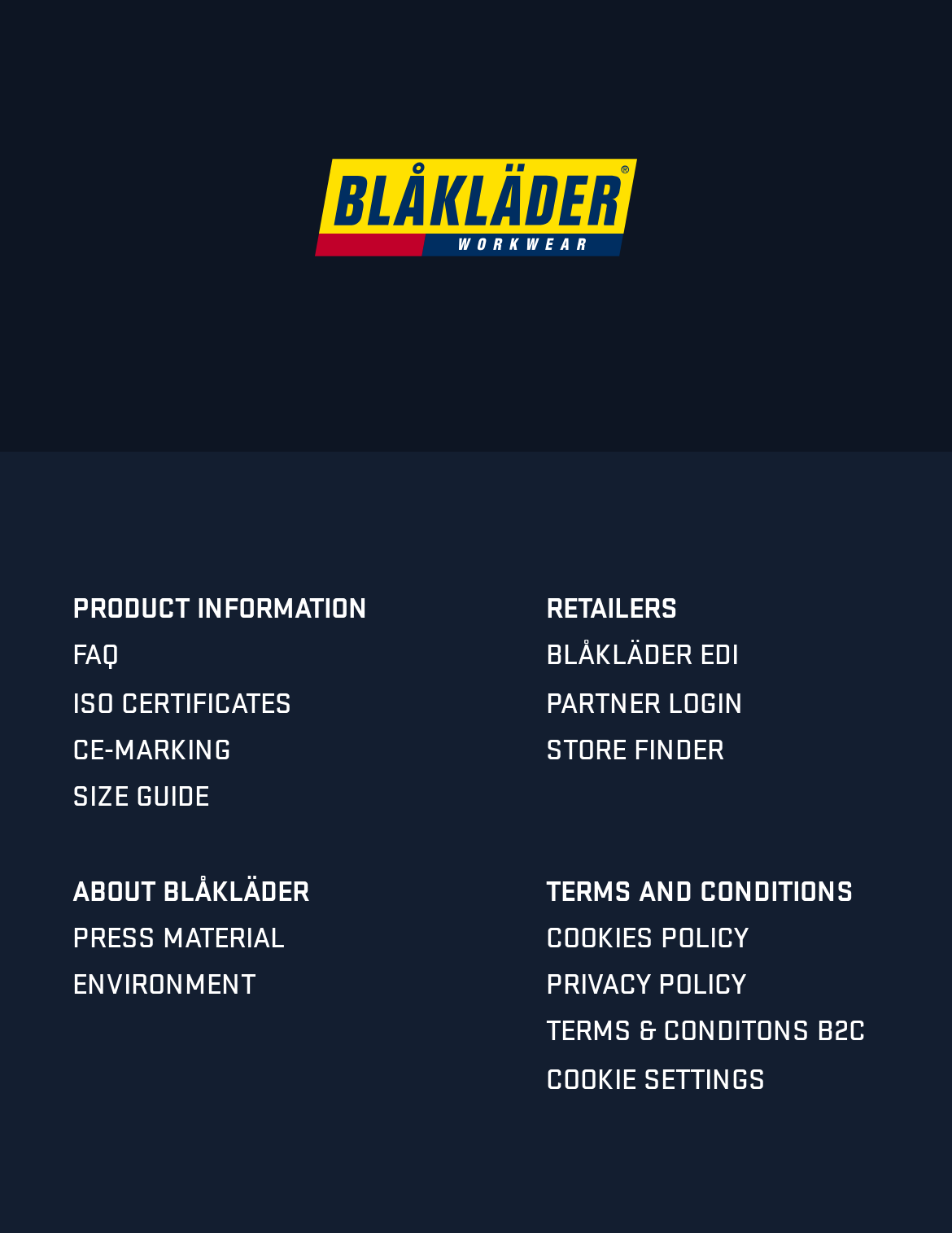Please locate the clickable area by providing the bounding box coordinates to follow this instruction: "Read about environment".

[0.076, 0.777, 0.268, 0.814]